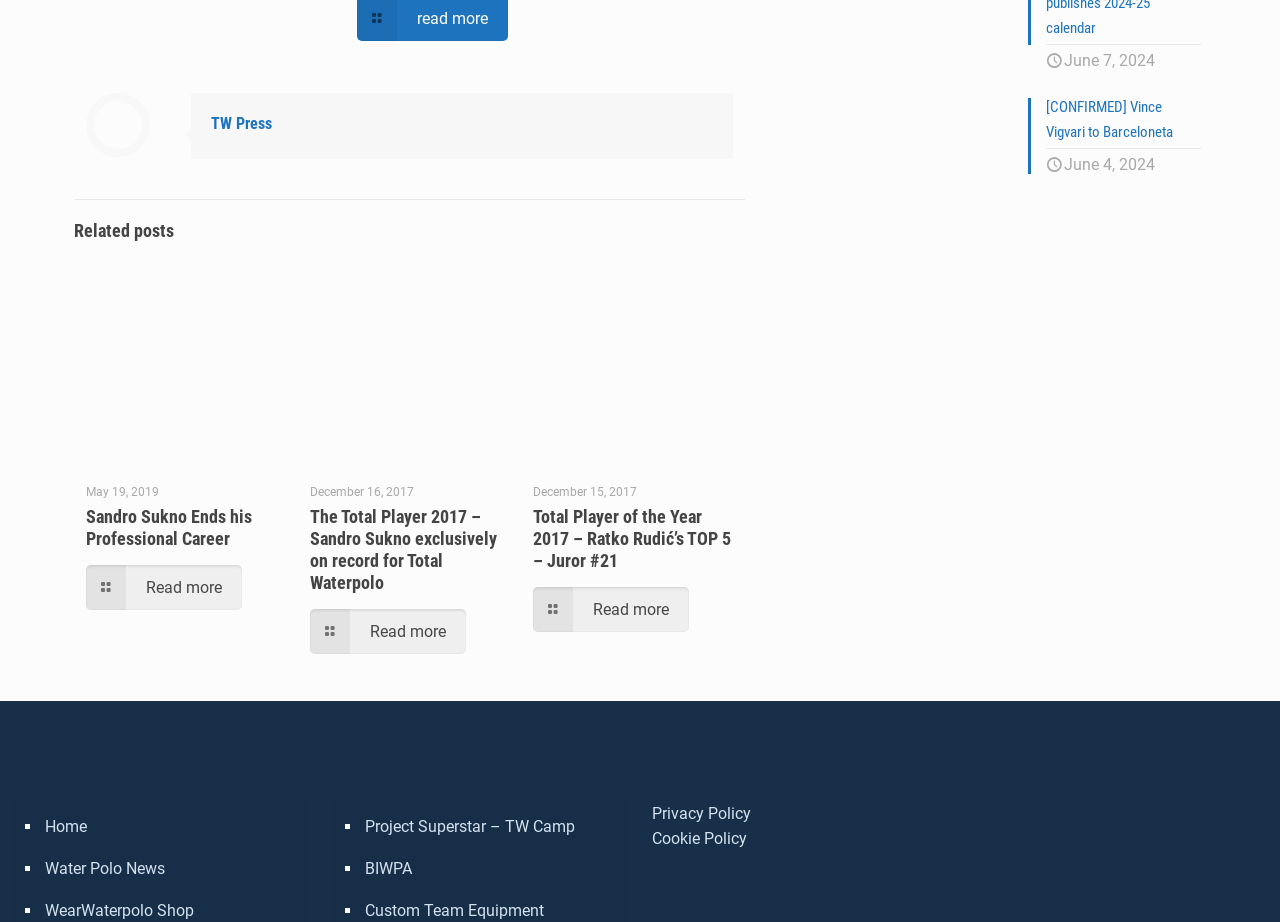Determine the bounding box coordinates for the area that should be clicked to carry out the following instruction: "View the article 'The Total Player 2017 – Sandro Sukno exclusively on record for Total Waterpolo'".

[0.242, 0.549, 0.388, 0.644]